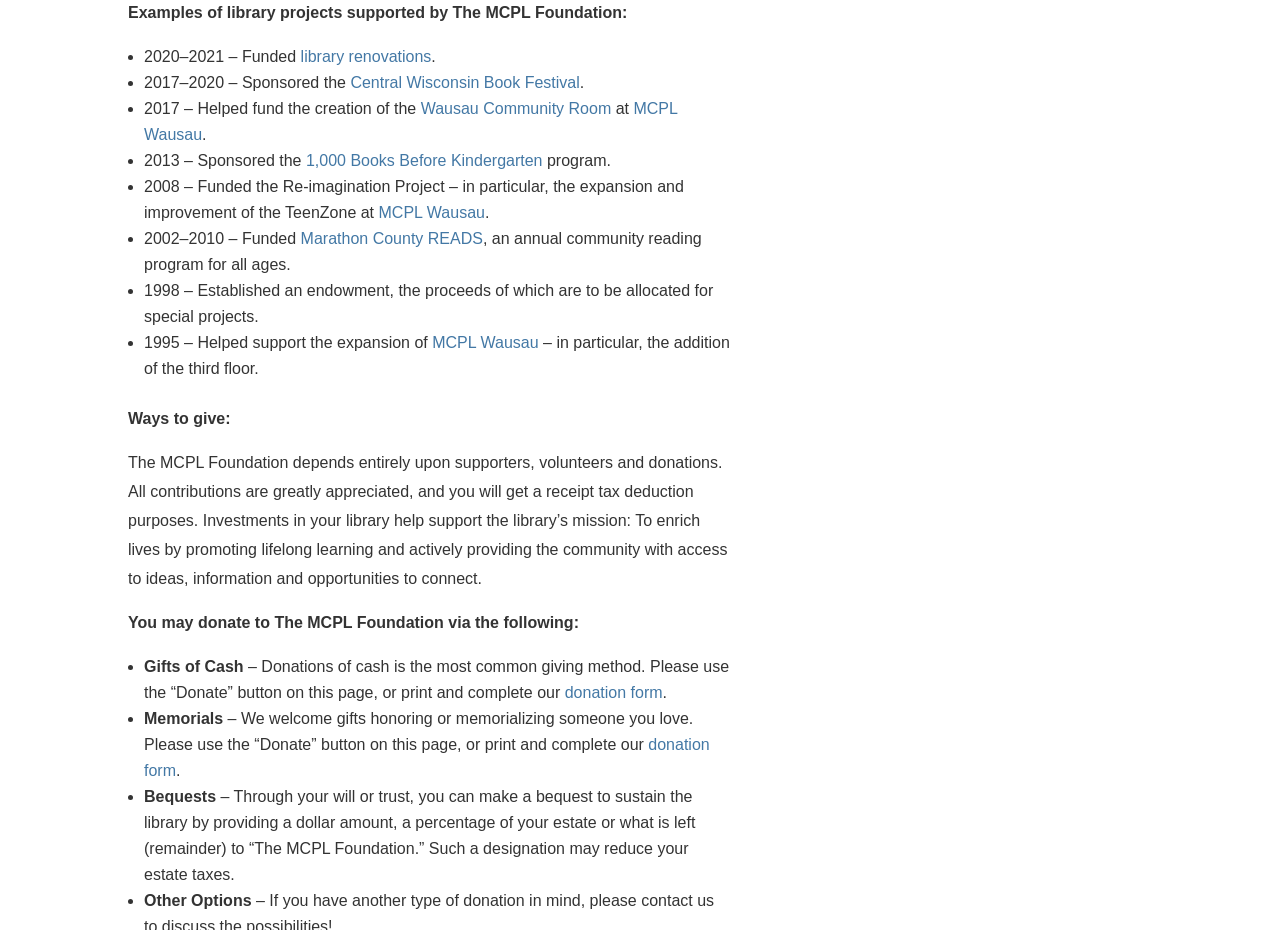Analyze the image and give a detailed response to the question:
What are the ways to give to The MCPL Foundation?

The webpage lists four ways to give to The MCPL Foundation: Gifts of Cash, Memorials, Bequests, and Other Options. These options are listed under the 'Ways to give' section, and each option has a brief description.